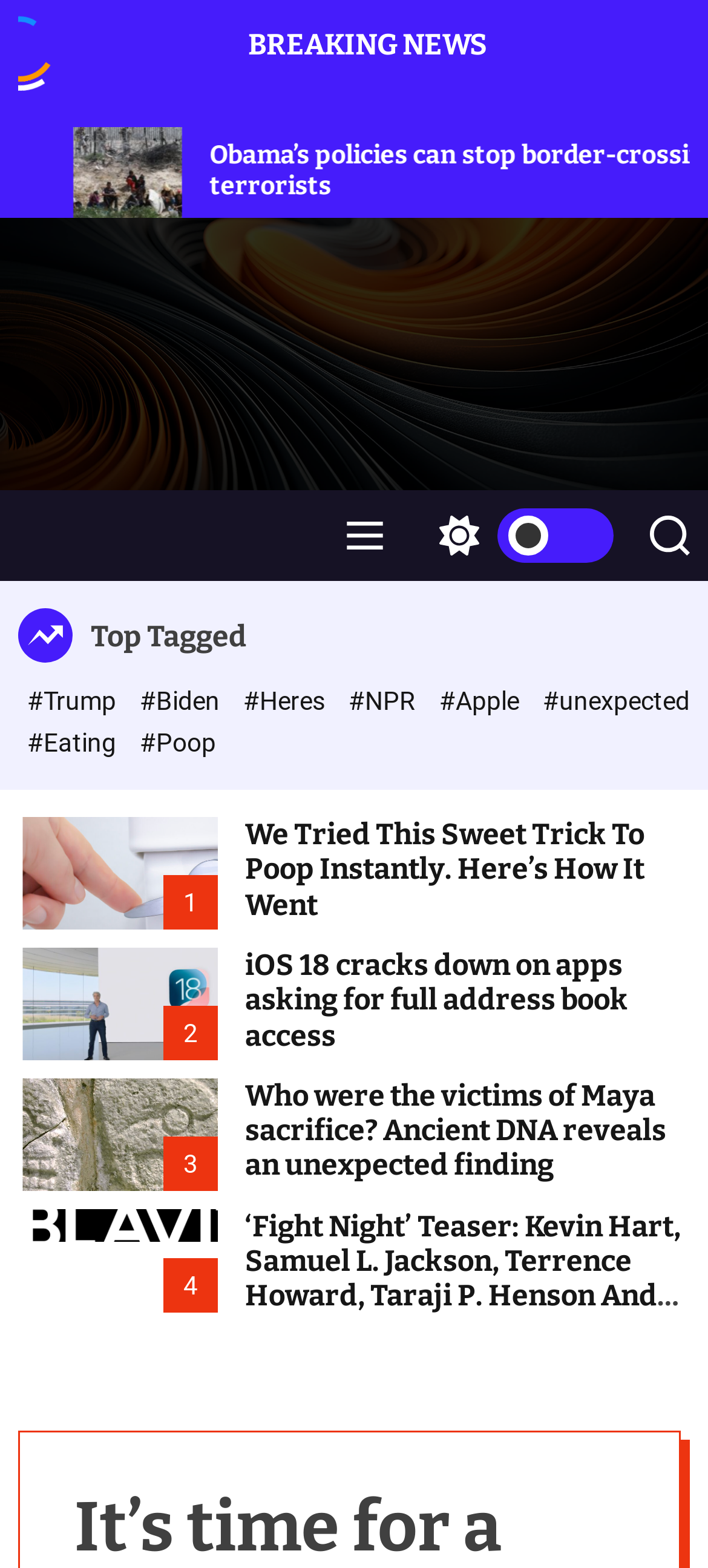Reply to the question with a single word or phrase:
How many articles are on the webpage?

4